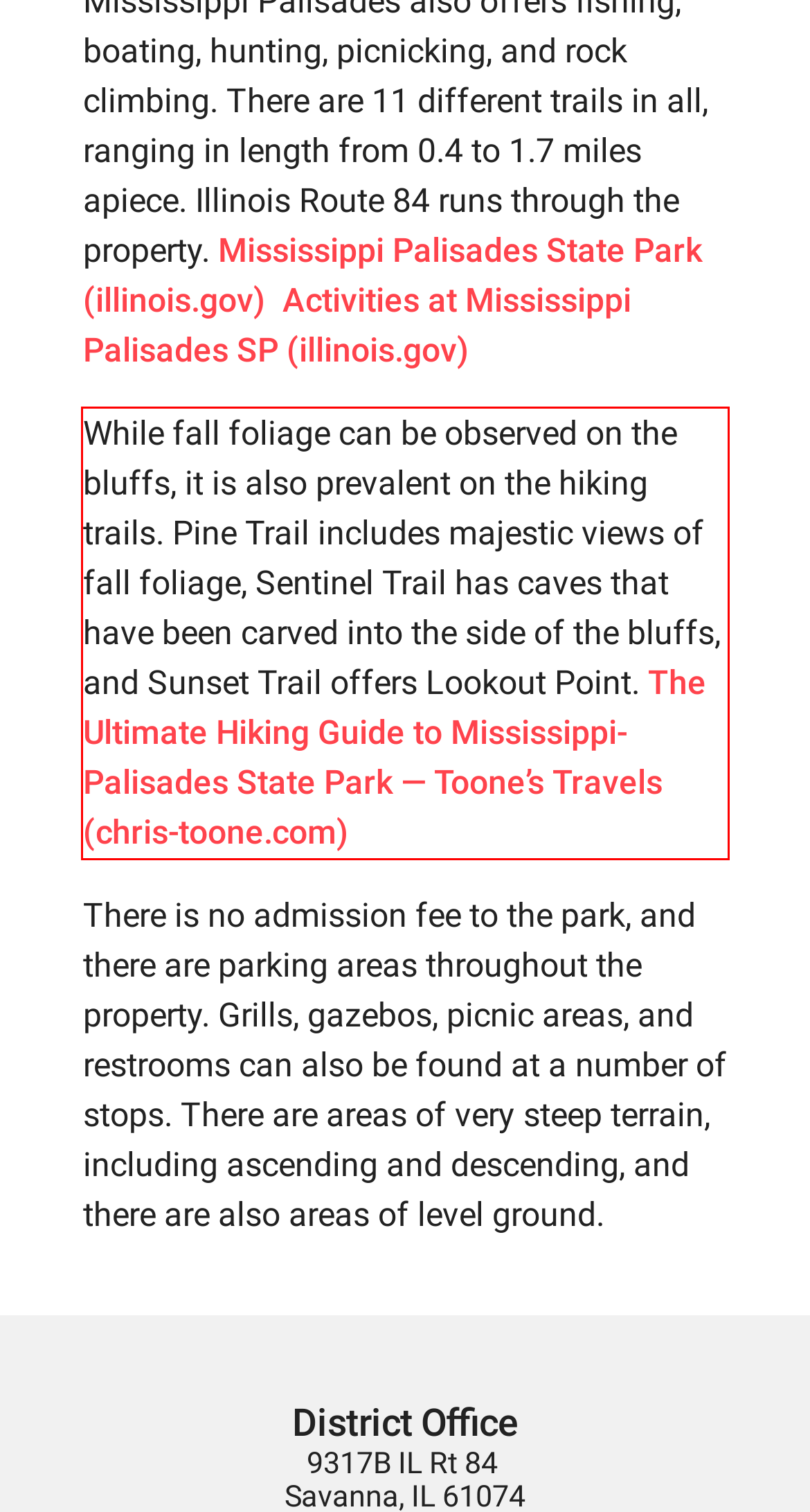Given a screenshot of a webpage with a red bounding box, please identify and retrieve the text inside the red rectangle.

While fall foliage can be observed on the bluffs, it is also prevalent on the hiking trails. Pine Trail includes majestic views of fall foliage, Sentinel Trail has caves that have been carved into the side of the bluffs, and Sunset Trail offers Lookout Point. The Ultimate Hiking Guide to Mississippi-Palisades State Park — Toone’s Travels (chris-toone.com)